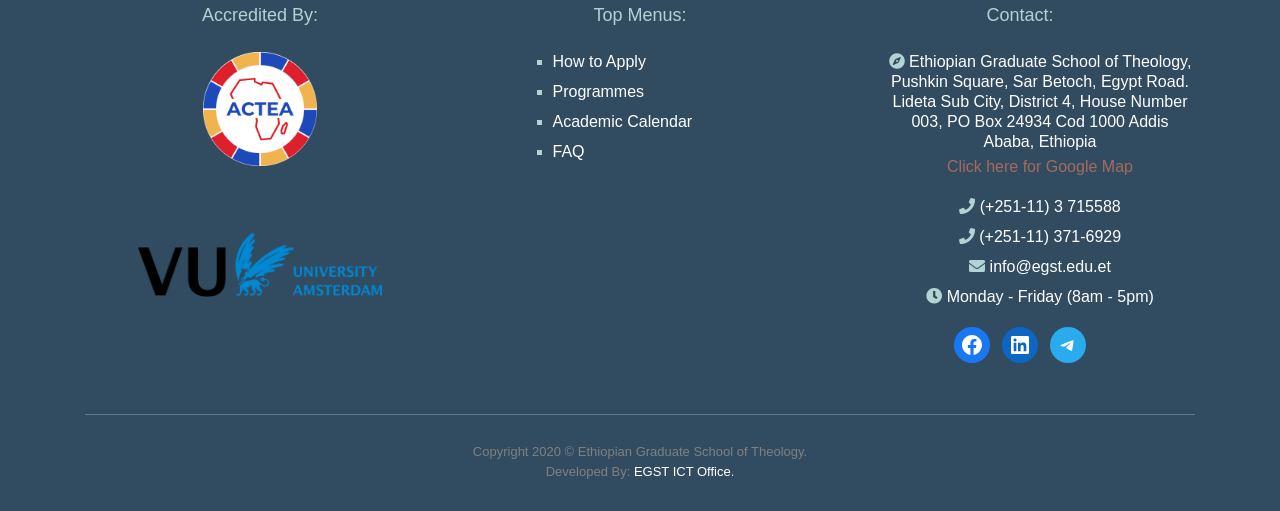Given the description of the UI element: "Click here for Google Map", predict the bounding box coordinates in the form of [left, top, right, bottom], with each value being a float between 0 and 1.

[0.74, 0.31, 0.885, 0.343]